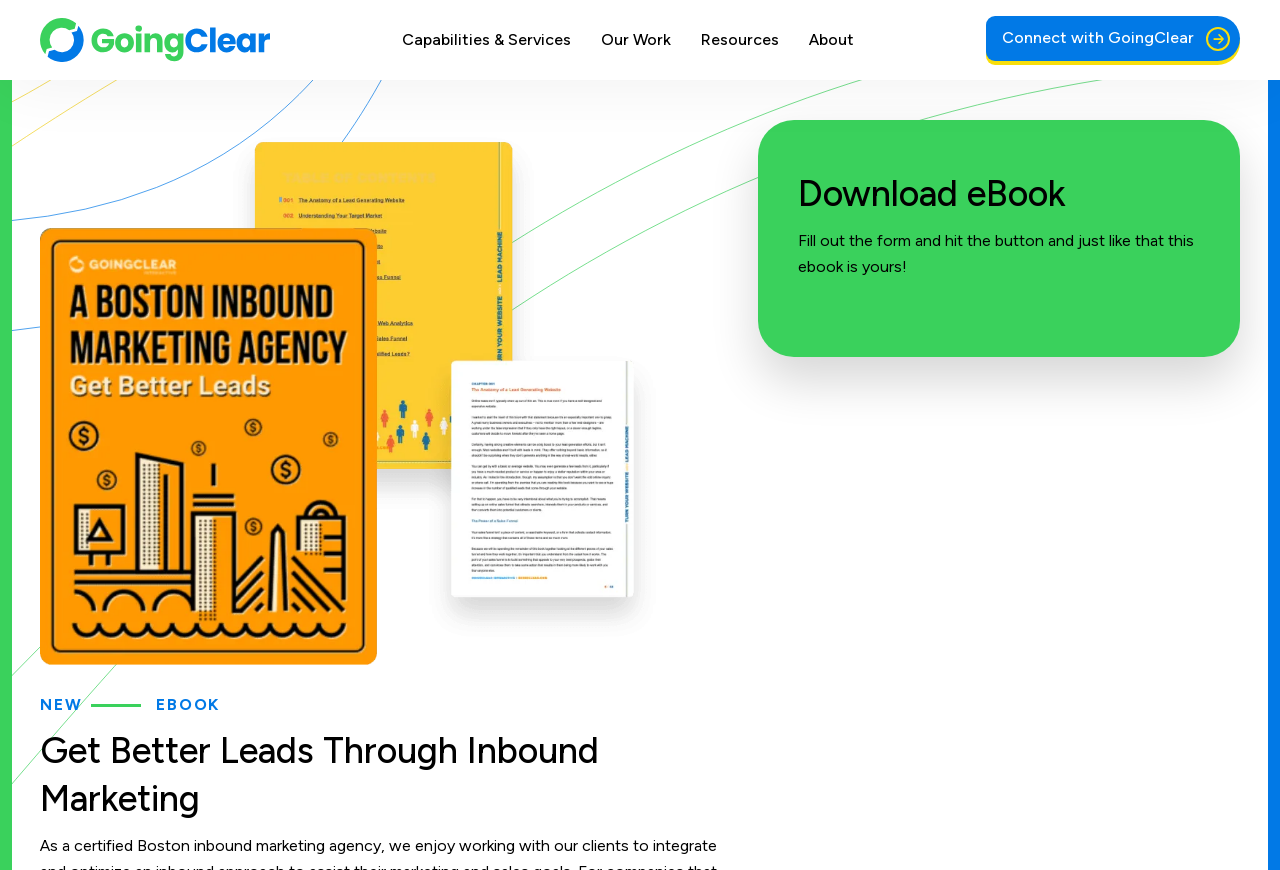Give a one-word or one-phrase response to the question: 
What is the icon next to 'Connect with GoingClear'?

ue867